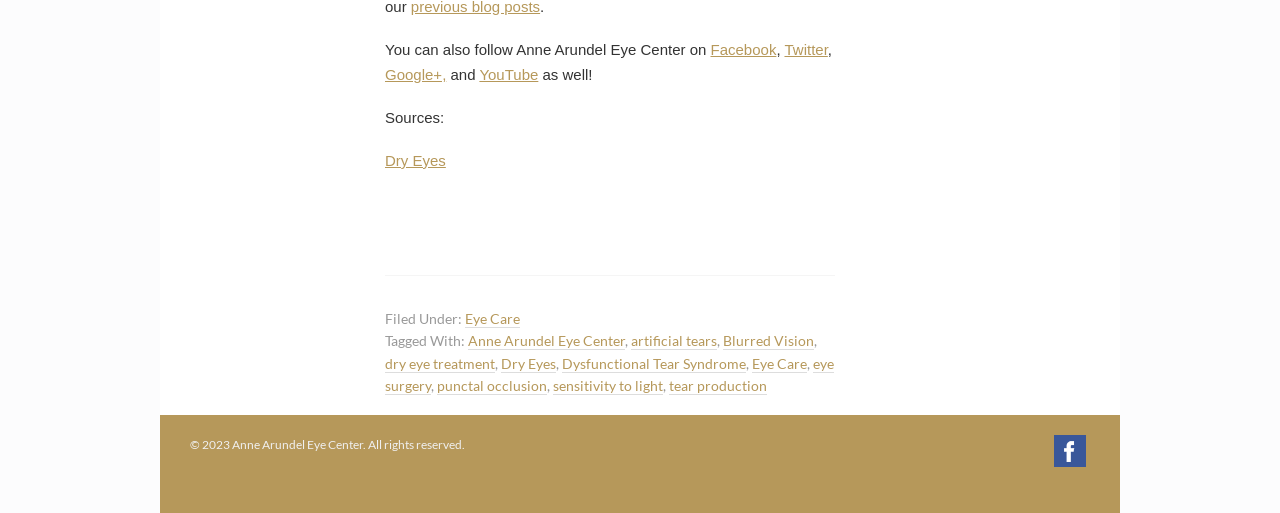What social media platforms can Anne Arundel Eye Center be followed on?
Using the information from the image, provide a comprehensive answer to the question.

The answer can be found by looking at the links provided at the top of the webpage, which mention following Anne Arundel Eye Center on Facebook, Twitter, Google+, and YouTube.